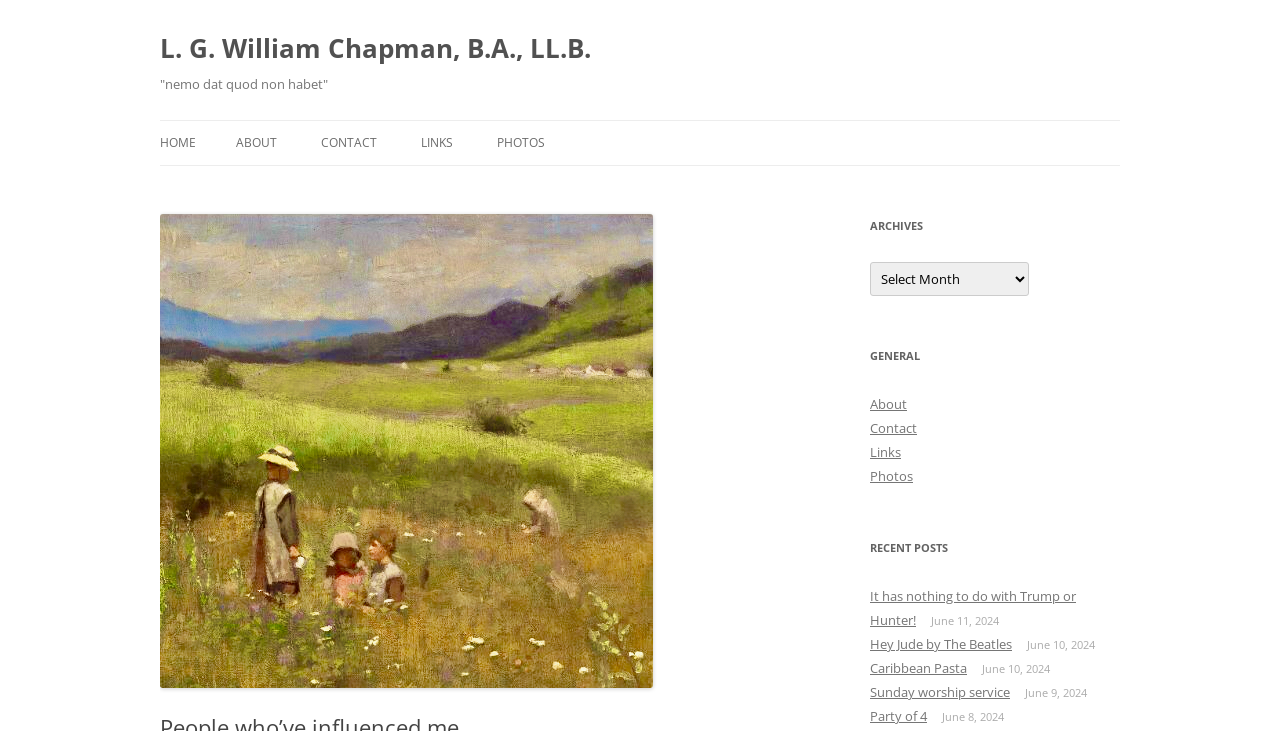Use one word or a short phrase to answer the question provided: 
What is the name of the person mentioned on the webpage?

L. G. William Chapman